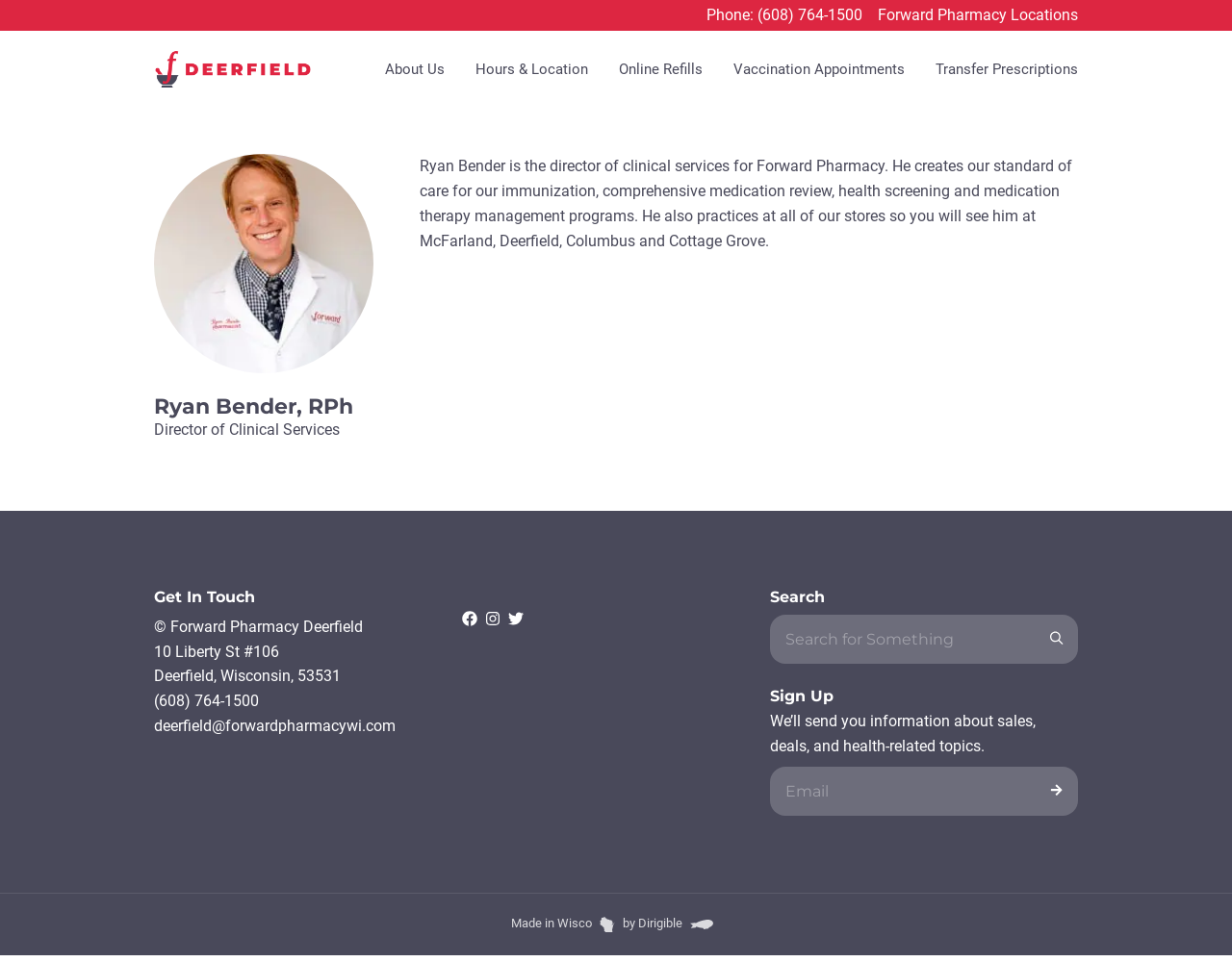What is the phone number of Forward Pharmacy Deerfield?
By examining the image, provide a one-word or phrase answer.

(608) 764-1500